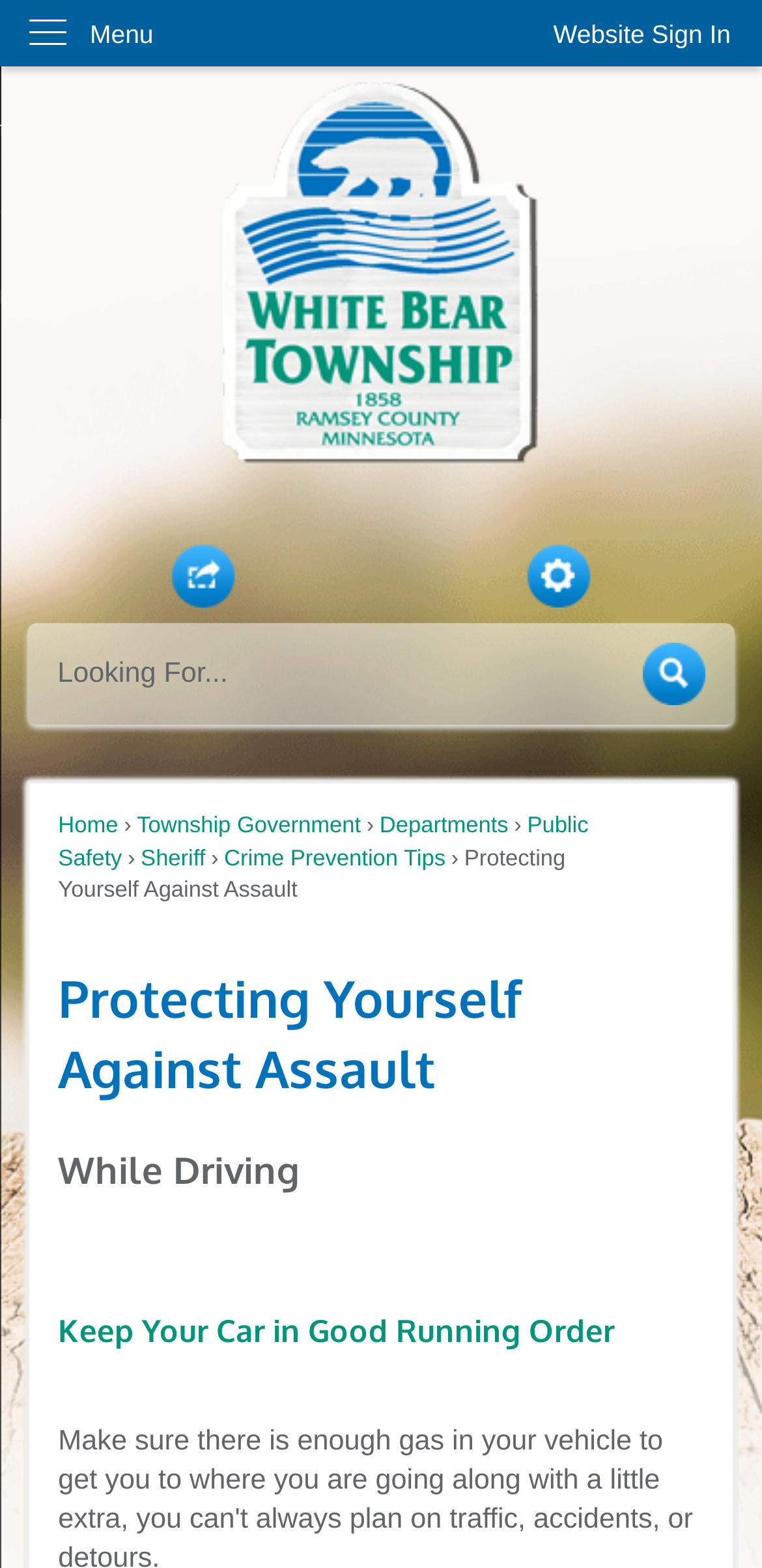Specify the bounding box coordinates (top-left x, top-left y, bottom-right x, bottom-right y) of the UI element in the screenshot that matches this description: Skip to Main Content

[0.0, 0.0, 0.042, 0.02]